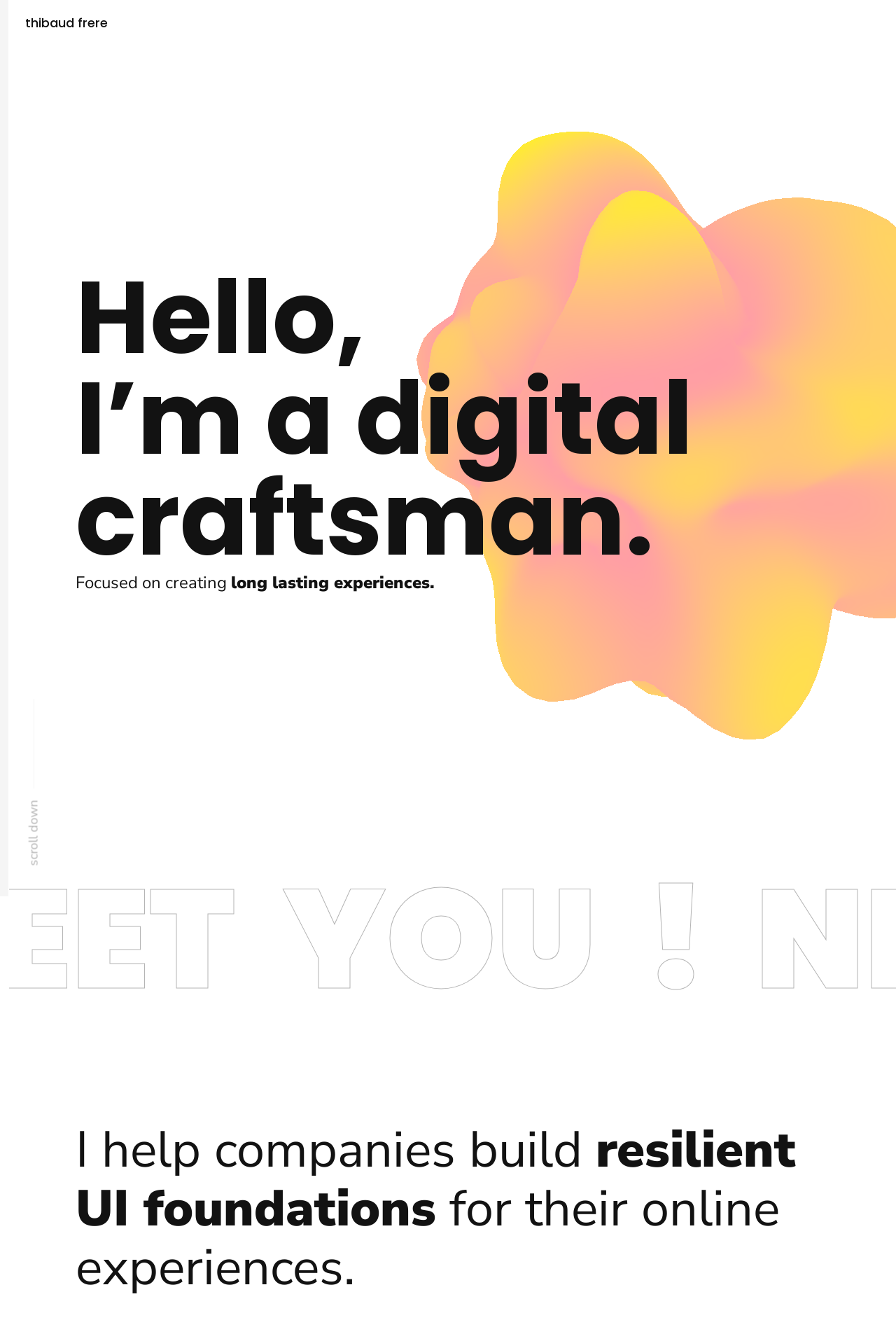Determine the bounding box coordinates for the UI element with the following description: "Thibaud Frere". The coordinates should be four float numbers between 0 and 1, represented as [left, top, right, bottom].

[0.028, 0.013, 0.12, 0.022]